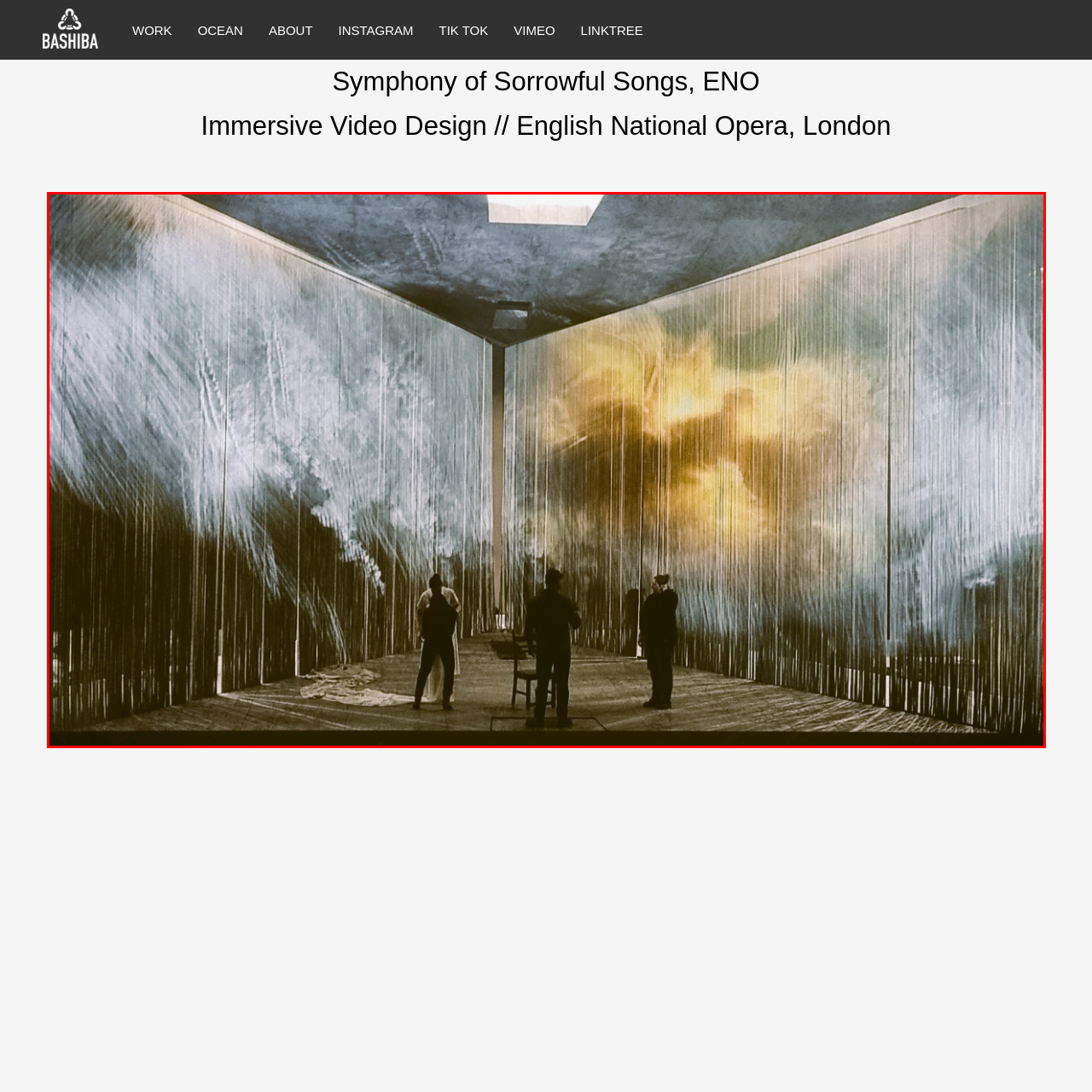Examine the area within the red bounding box and answer the following question using a single word or phrase:
What enhances the projections in the room?

Delicate, vertical strands